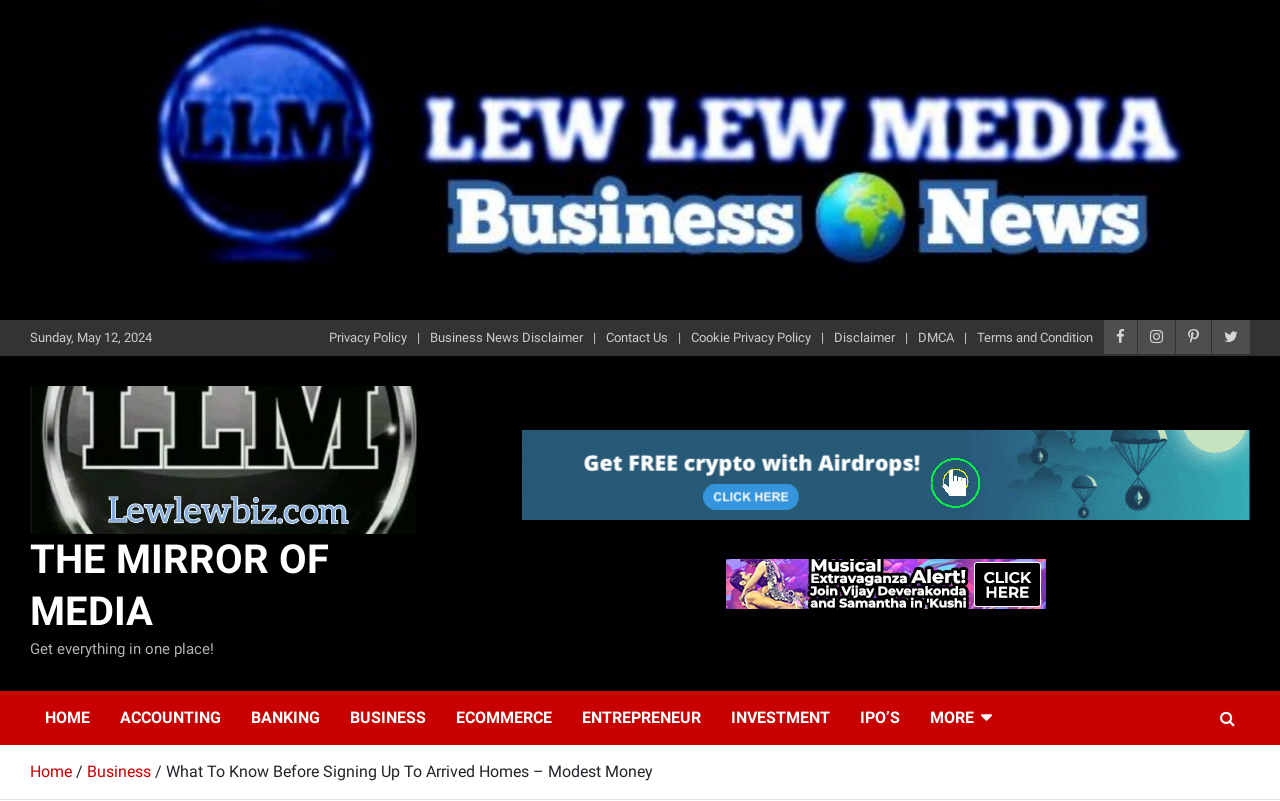Please specify the coordinates of the bounding box for the element that should be clicked to carry out this instruction: "Click the 'INVESTMENT' link". The coordinates must be four float numbers between 0 and 1, formatted as [left, top, right, bottom].

[0.559, 0.863, 0.66, 0.93]